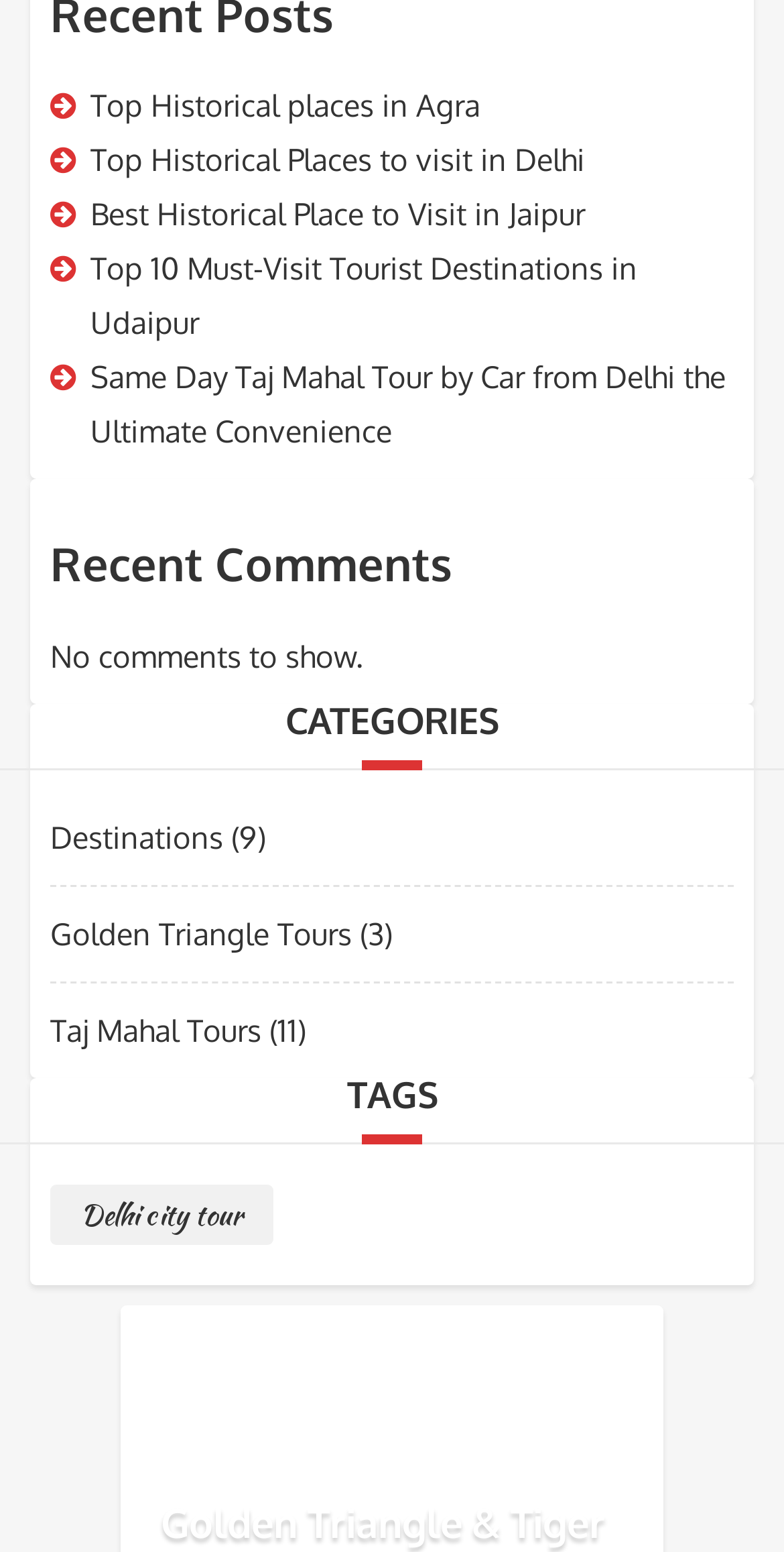Locate the bounding box coordinates of the region to be clicked to comply with the following instruction: "View Golden Triangle Tours". The coordinates must be four float numbers between 0 and 1, in the form [left, top, right, bottom].

[0.064, 0.589, 0.449, 0.614]